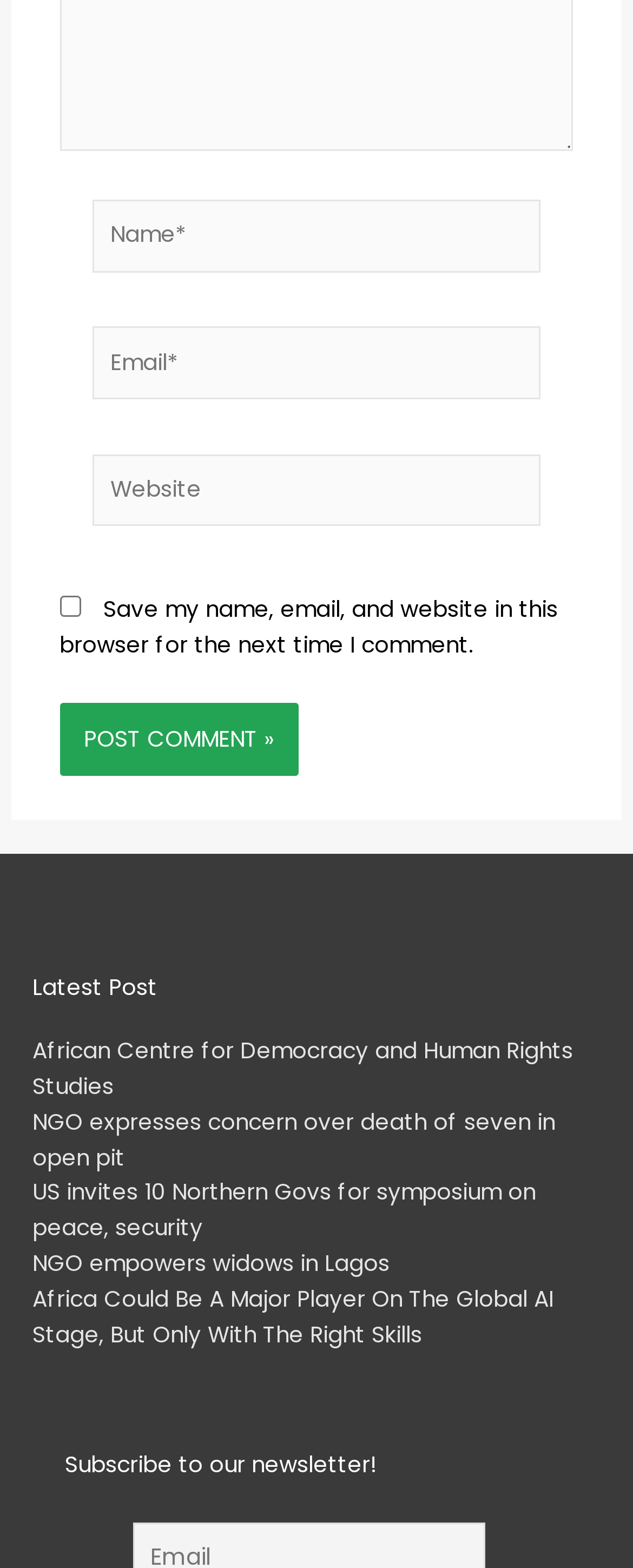Please provide the bounding box coordinates for the element that needs to be clicked to perform the instruction: "Enter your name". The coordinates must consist of four float numbers between 0 and 1, formatted as [left, top, right, bottom].

[0.145, 0.127, 0.855, 0.173]